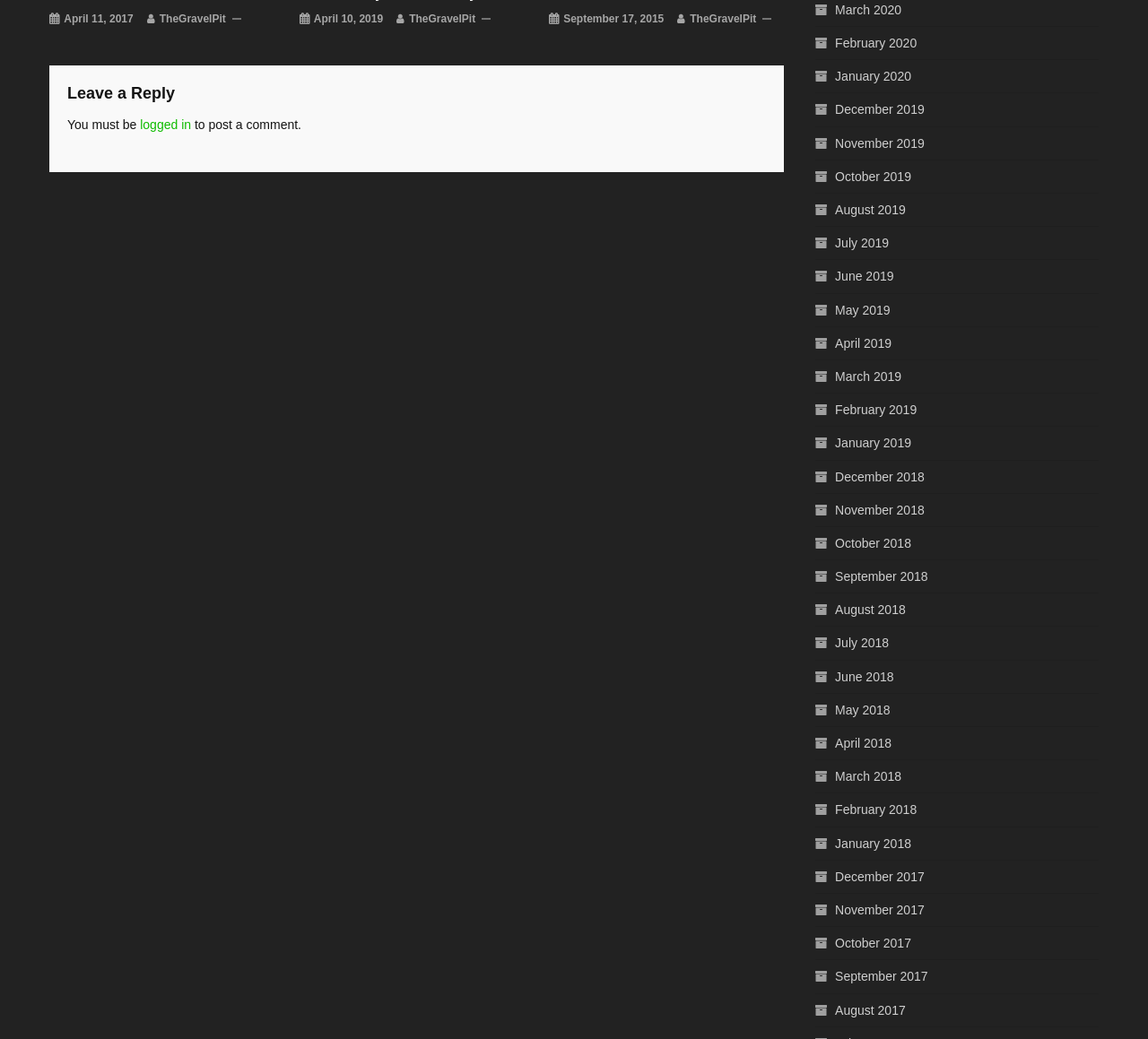Provide a single word or phrase answer to the question: 
How many months are listed in the webpage's archive?

36